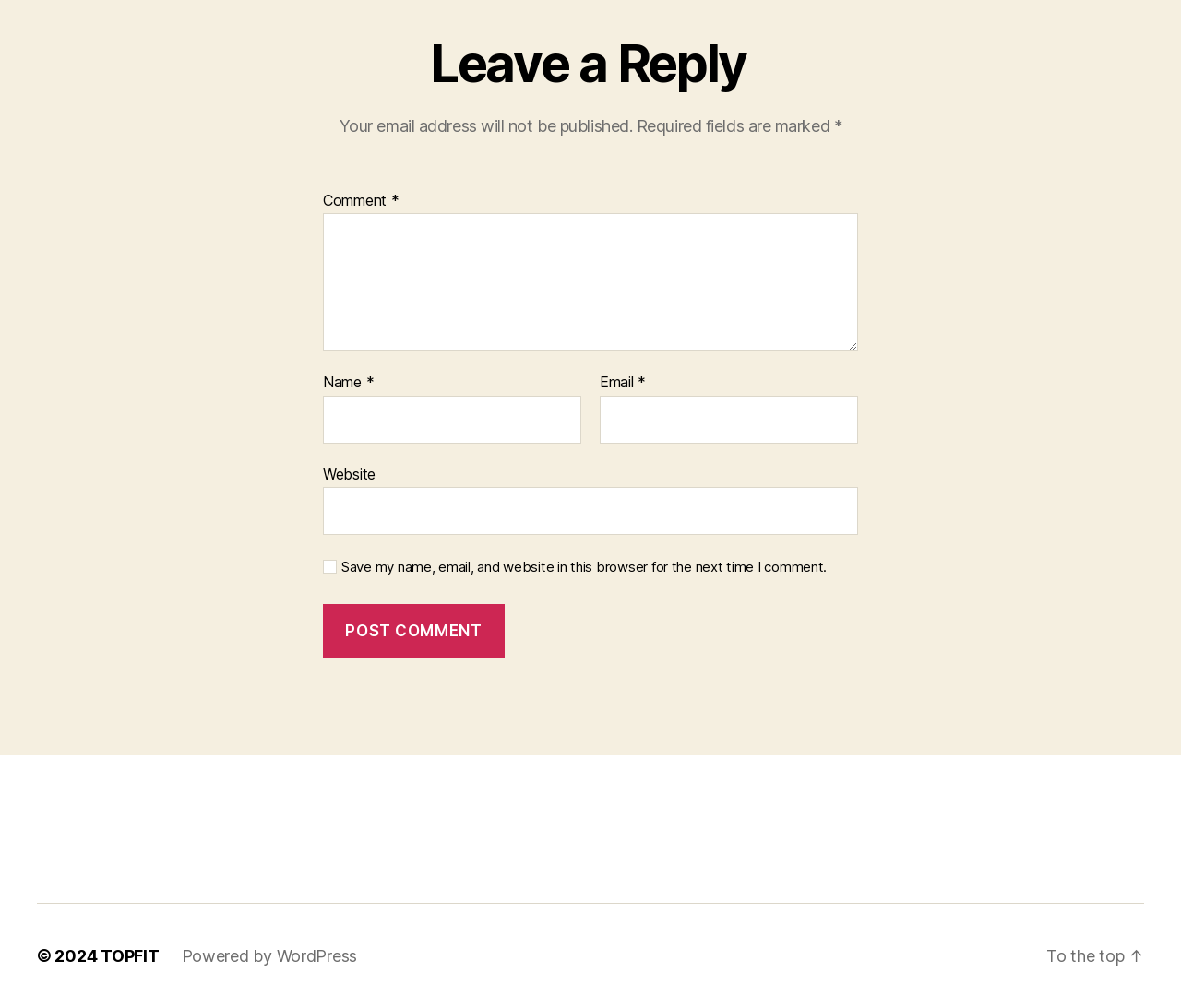Is the 'Email' field required?
Examine the image and give a concise answer in one word or a short phrase.

Yes